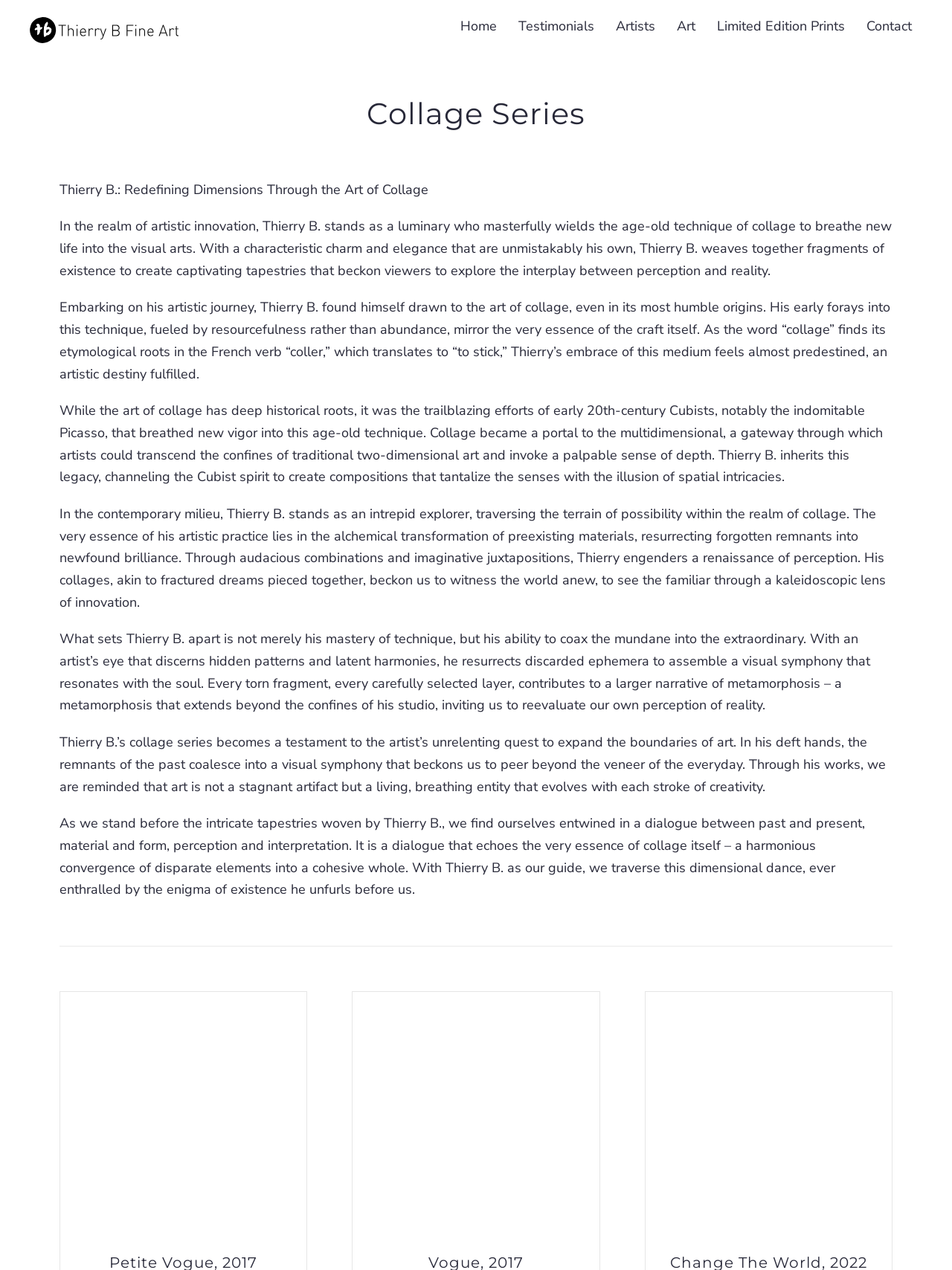Please find the bounding box coordinates (top-left x, top-left y, bottom-right x, bottom-right y) in the screenshot for the UI element described as follows: title="Petite Vogue, 2017"

[0.063, 0.872, 0.322, 0.883]